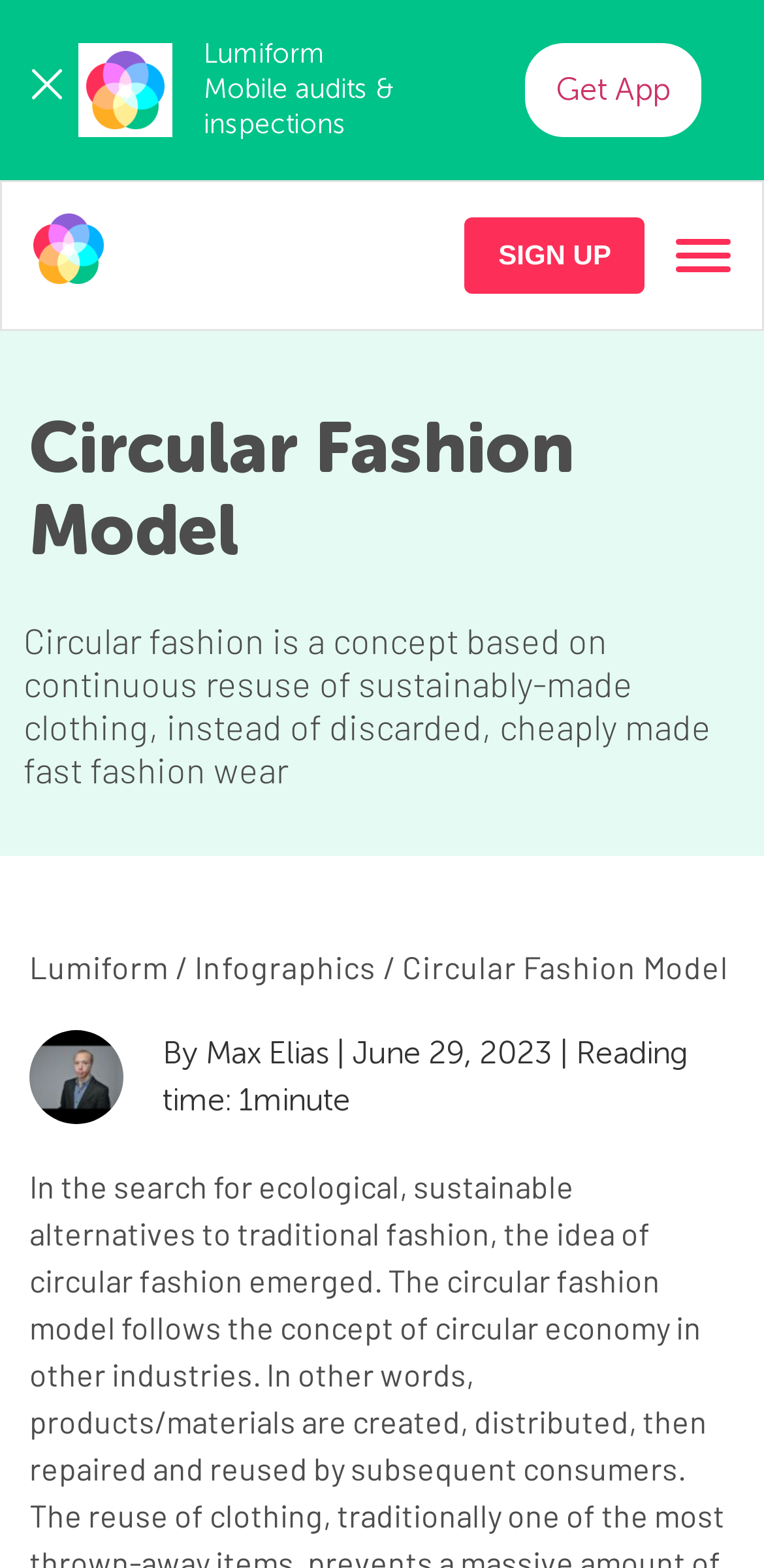What is the name of the company associated with the webpage?
Based on the visual, give a brief answer using one word or a short phrase.

Lumiform